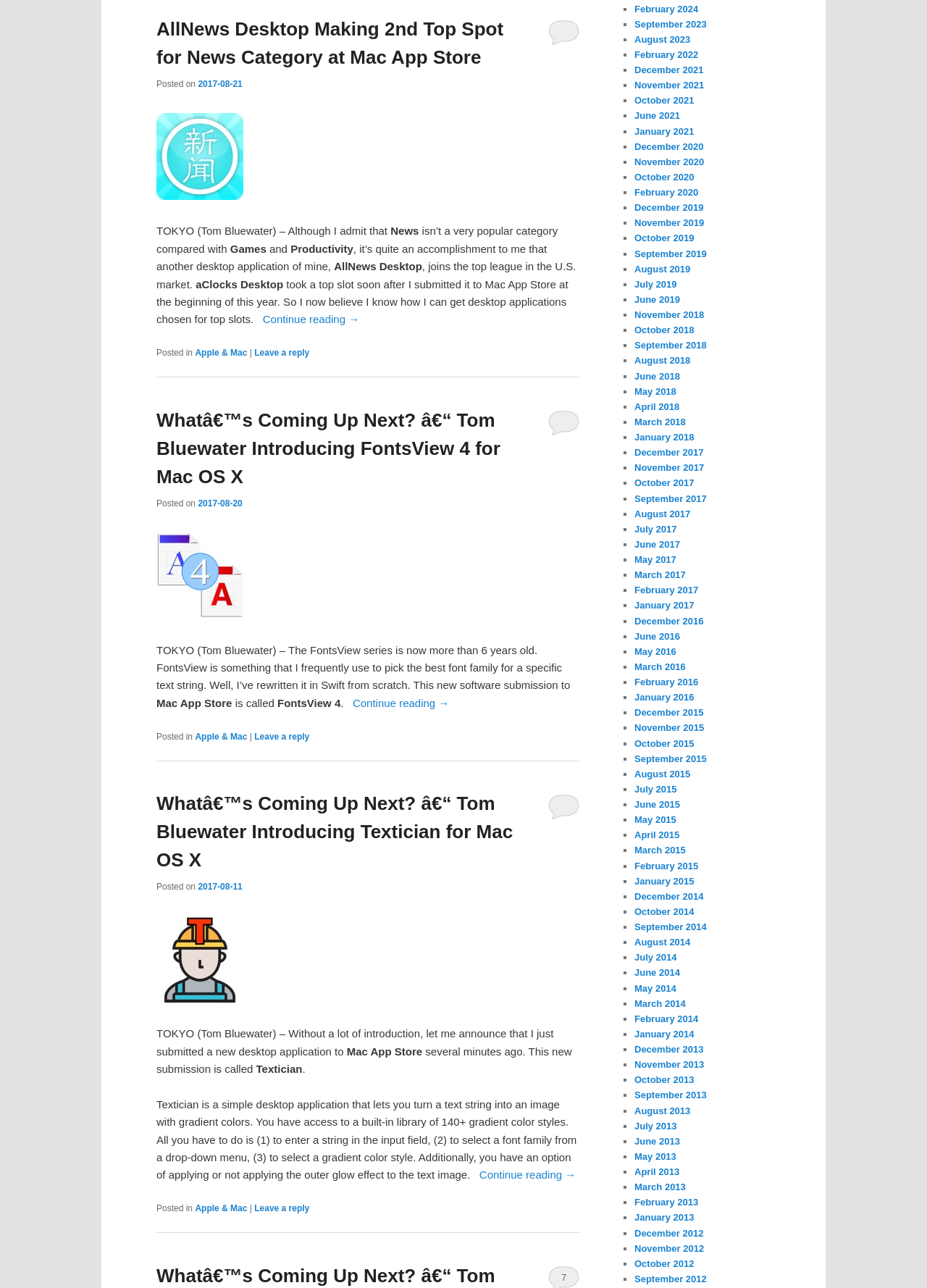Based on the provided description, "Continue reading →", find the bounding box of the corresponding UI element in the screenshot.

[0.517, 0.907, 0.621, 0.917]